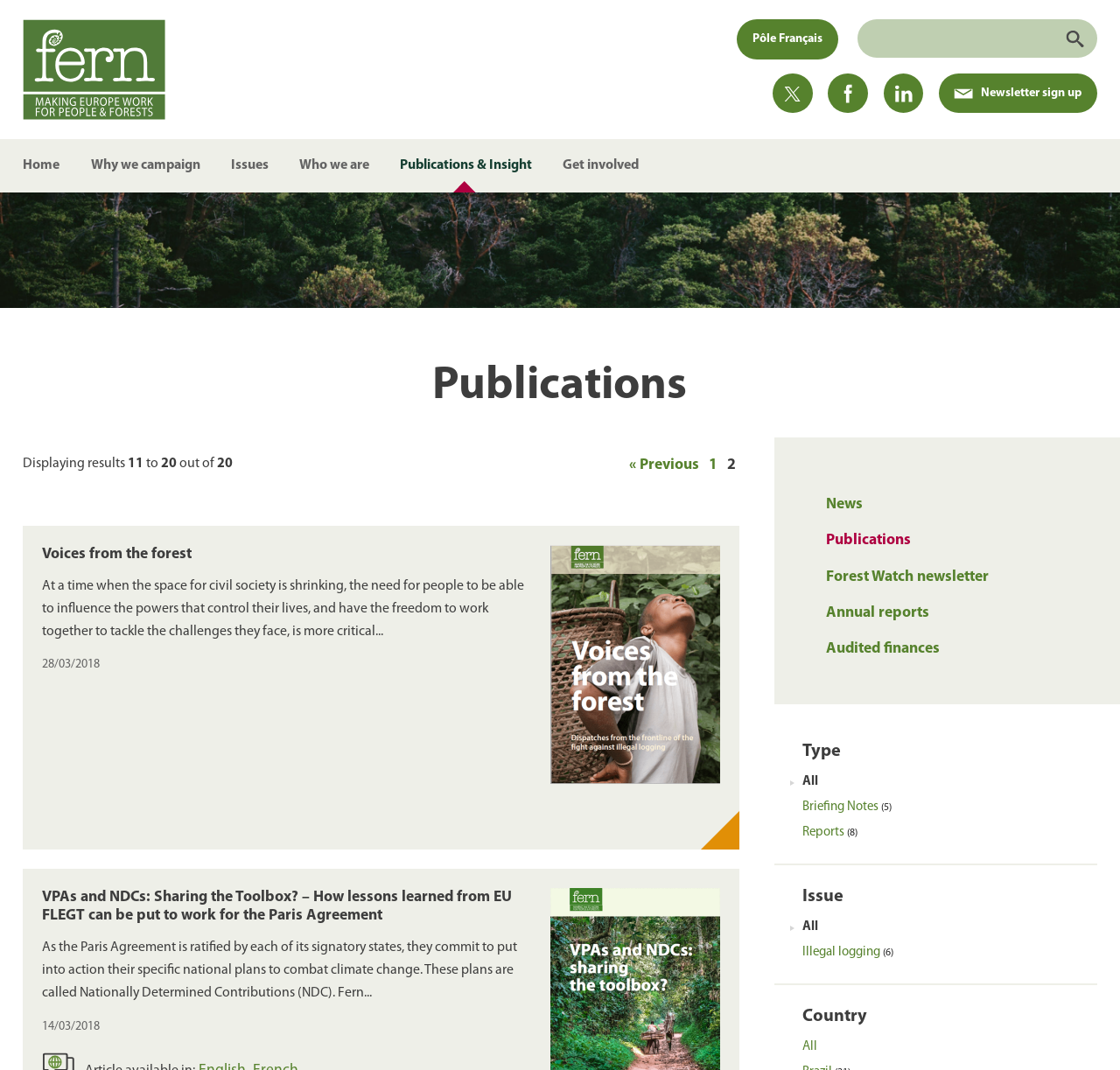Bounding box coordinates should be provided in the format (top-left x, top-left y, bottom-right x, bottom-right y) with all values between 0 and 1. Identify the bounding box for this UI element: Cookie Policy

None